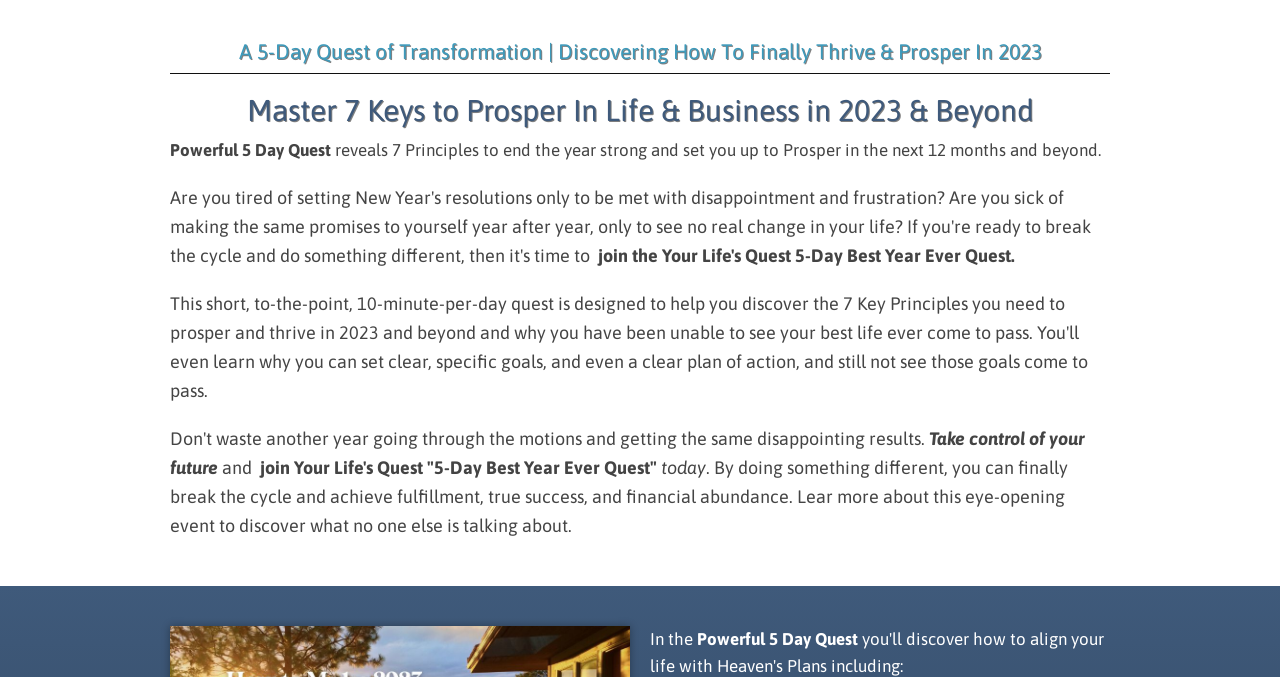Provide a one-word or short-phrase response to the question:
What is the purpose of the 5-Day Quest?

To prosper in life and business